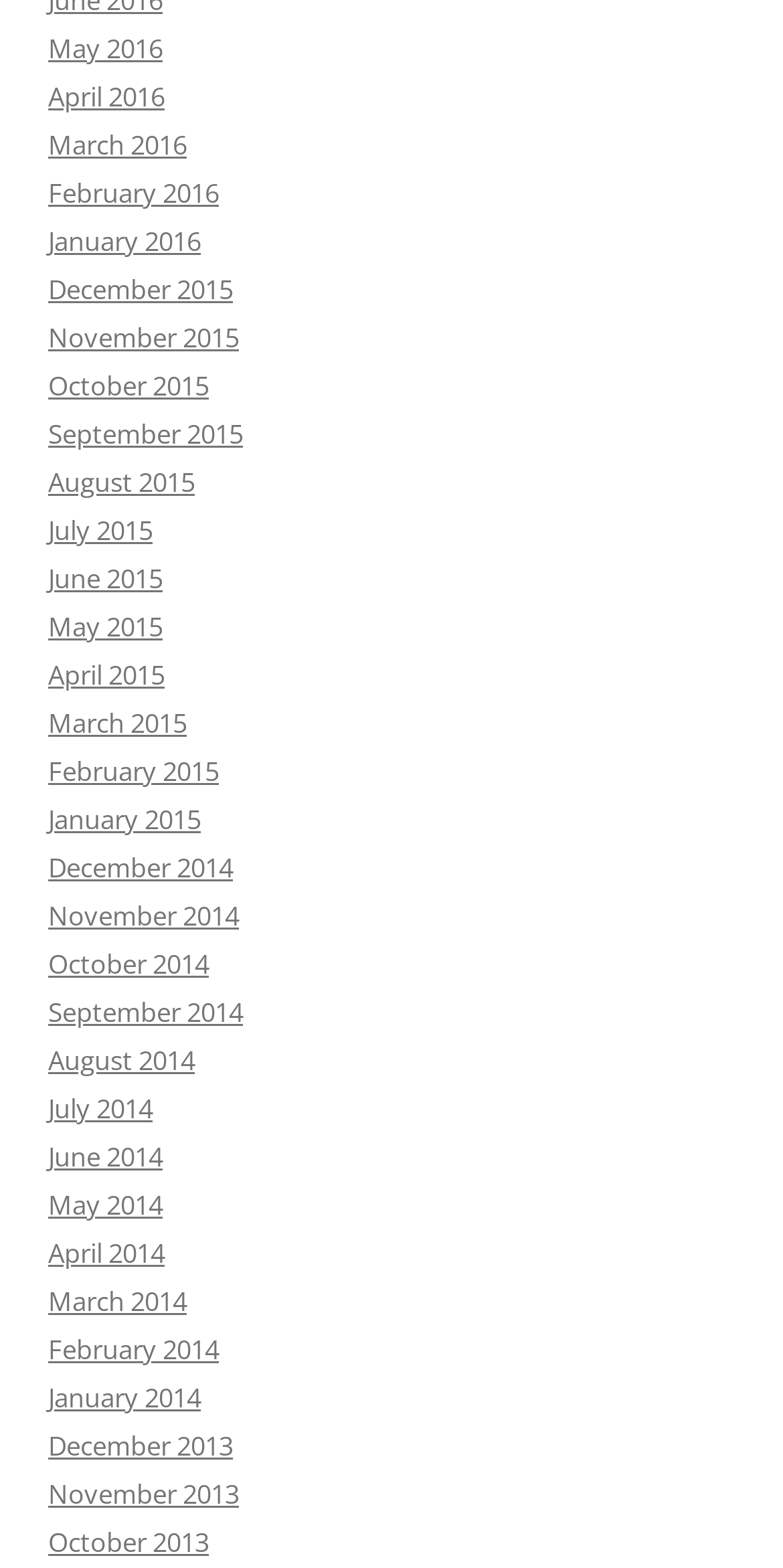Identify the bounding box coordinates for the element you need to click to achieve the following task: "view April 2015". The coordinates must be four float values ranging from 0 to 1, formatted as [left, top, right, bottom].

[0.062, 0.419, 0.21, 0.442]